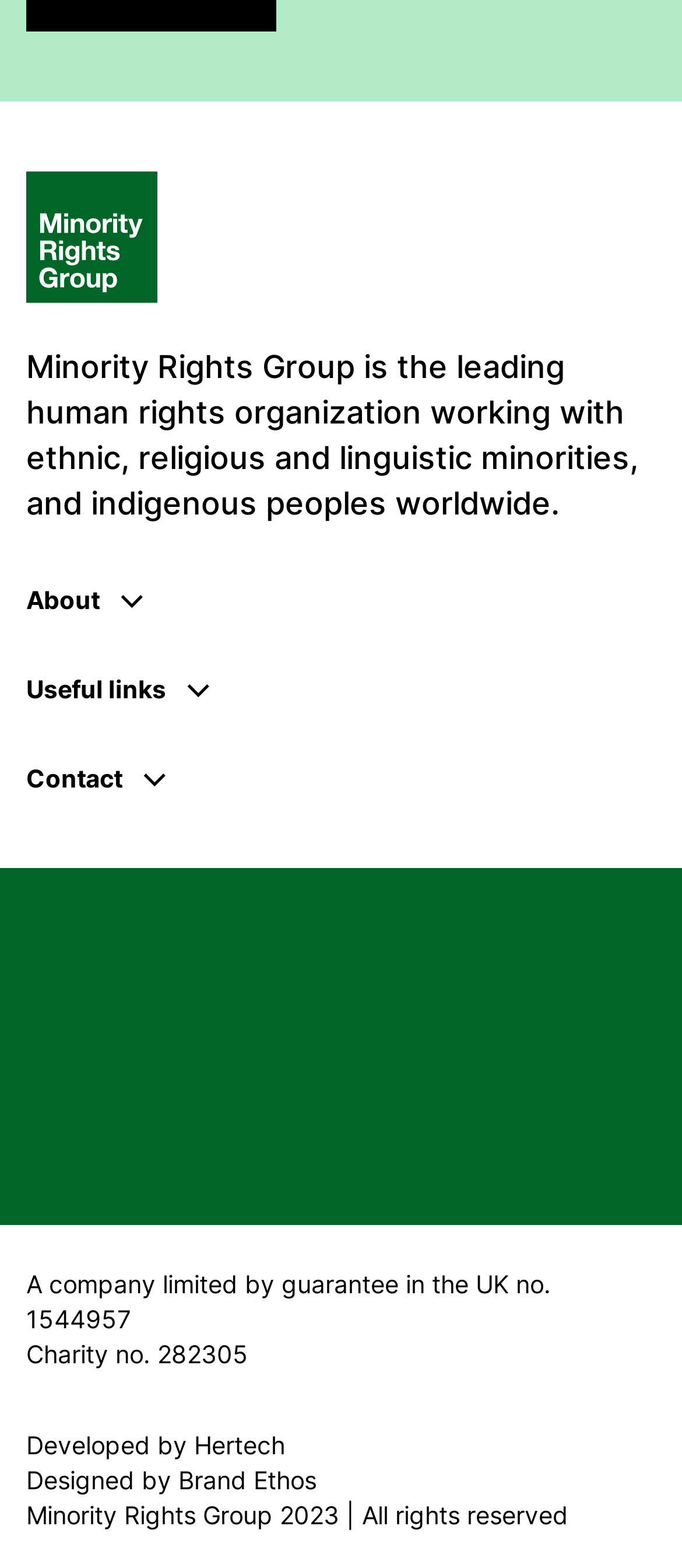Please mark the bounding box coordinates of the area that should be clicked to carry out the instruction: "Learn more about the organization's terms and conditions".

[0.038, 0.643, 0.403, 0.662]